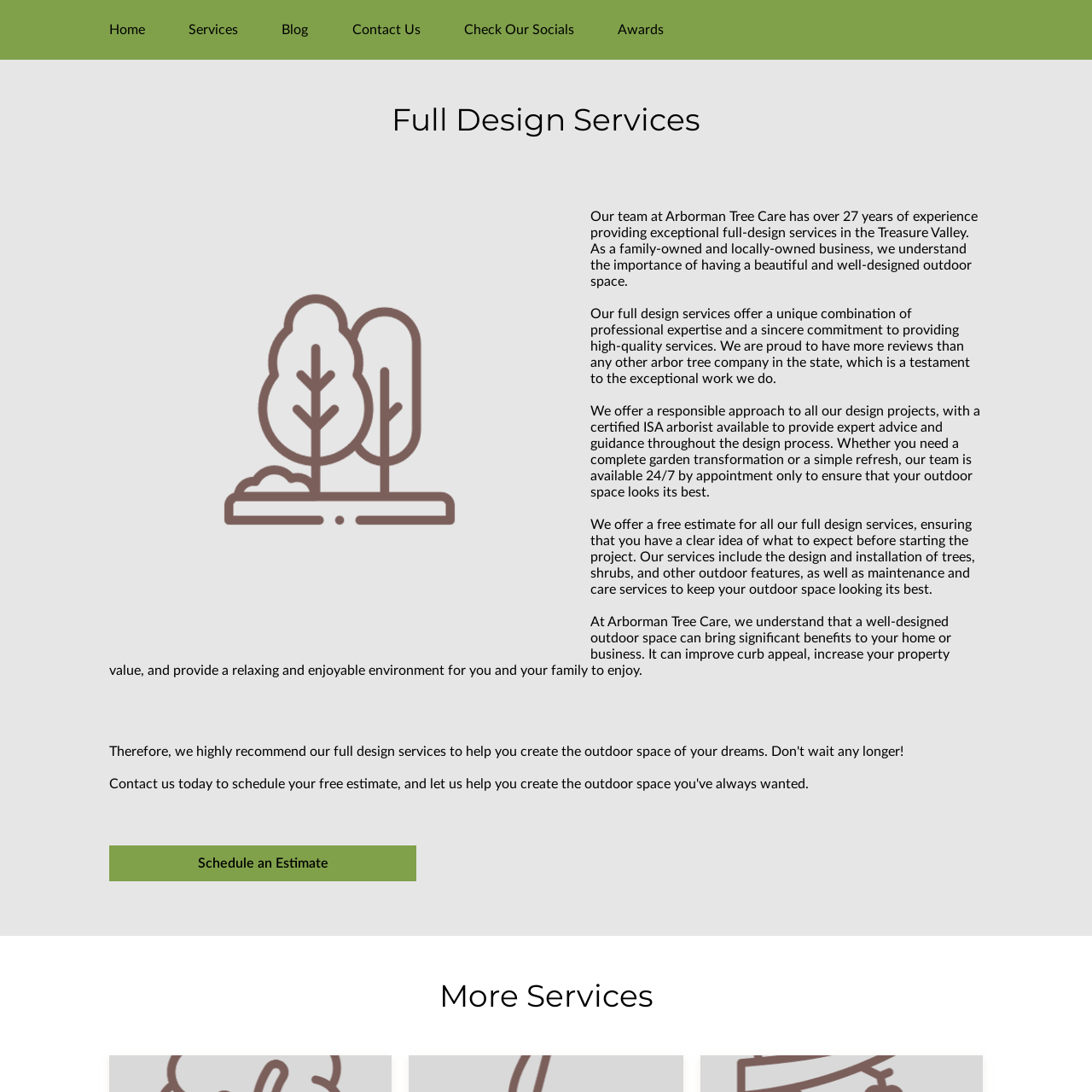Offer an extensive depiction of the webpage and its key elements.

The webpage is about Arborman Tree Care, a family-owned and locally-owned business in Boise, Idaho, that provides full-design services in the Treasure Valley. At the top, there are six links: Home, Services, Blog, Contact Us, Check Our Socials, and Awards, aligned horizontally across the page. Below these links, there is a heading "Full Design Services" followed by an image related to the same topic.

The main content of the page is divided into four paragraphs of text, which describe the company's experience, services, and approach to design projects. The text is positioned to the right of the image and spans most of the page's width. The paragraphs explain that the company has over 27 years of experience, offers a unique combination of professional expertise and high-quality services, and provides a responsible approach to design projects with a certified ISA arborist available for guidance.

Below the text, there is a button "Schedule an Estimate" positioned near the top-left corner of the page. Further down, there is a heading "More Services" at the bottom of the page. Overall, the webpage has a clean and organized structure, with clear headings and concise text that effectively communicates the company's services and values.